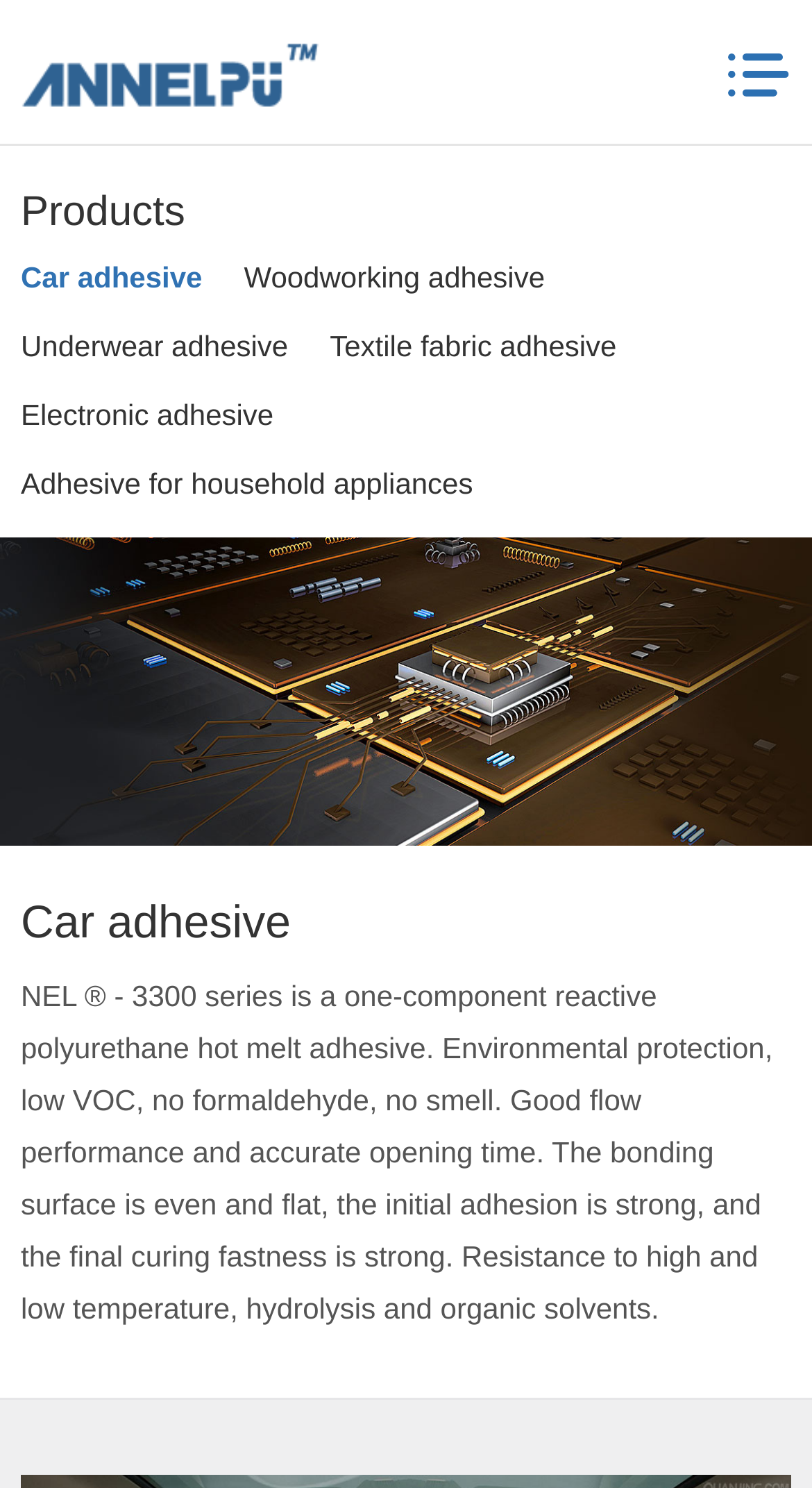Create an elaborate caption that covers all aspects of the webpage.

The webpage is about Car adhesive-Annel Chemical, with a prominent link at the top right corner. Below the top section, there is a heading titled "Products" that spans almost the entire width of the page. Underneath the "Products" heading, there are six links arranged in two rows, each taking about half of the page's width. The links are labeled as "Car adhesive", "Woodworking adhesive", "Underwear adhesive", "Textile fabric adhesive", "Electronic adhesive", and "Adhesive for household appliances".

Below the links, there is a large image that occupies the full width of the page. Following the image, there is a section with a title "Car adhesive" and a detailed description of the product. The description text is quite long and takes up most of the remaining page space. It describes the features and benefits of the NEL ® - 3300 series adhesive, including its environmental protection, low VOC, and strong bonding performance.